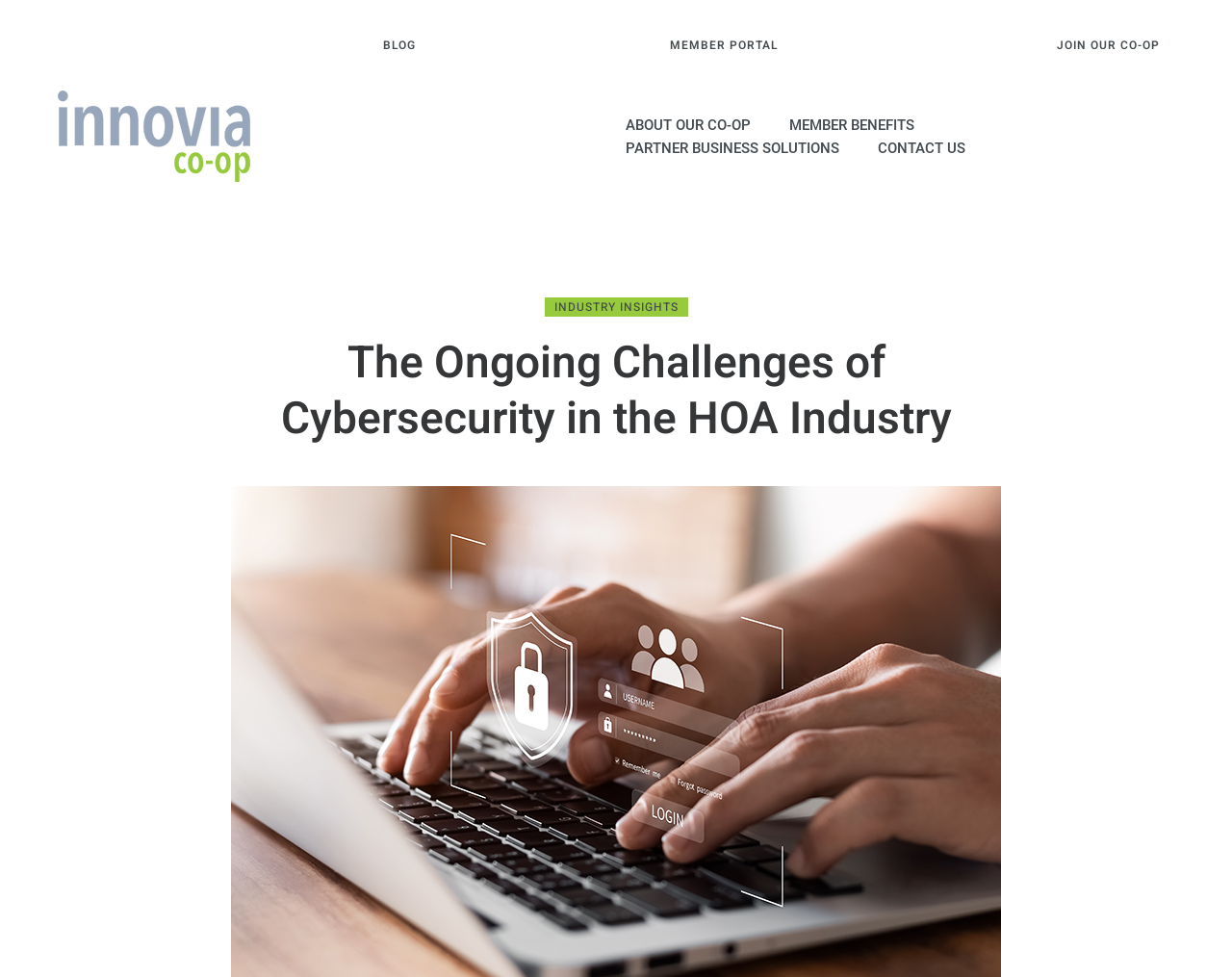Please determine the bounding box coordinates for the UI element described as: "Member Portal".

[0.532, 0.03, 0.643, 0.063]